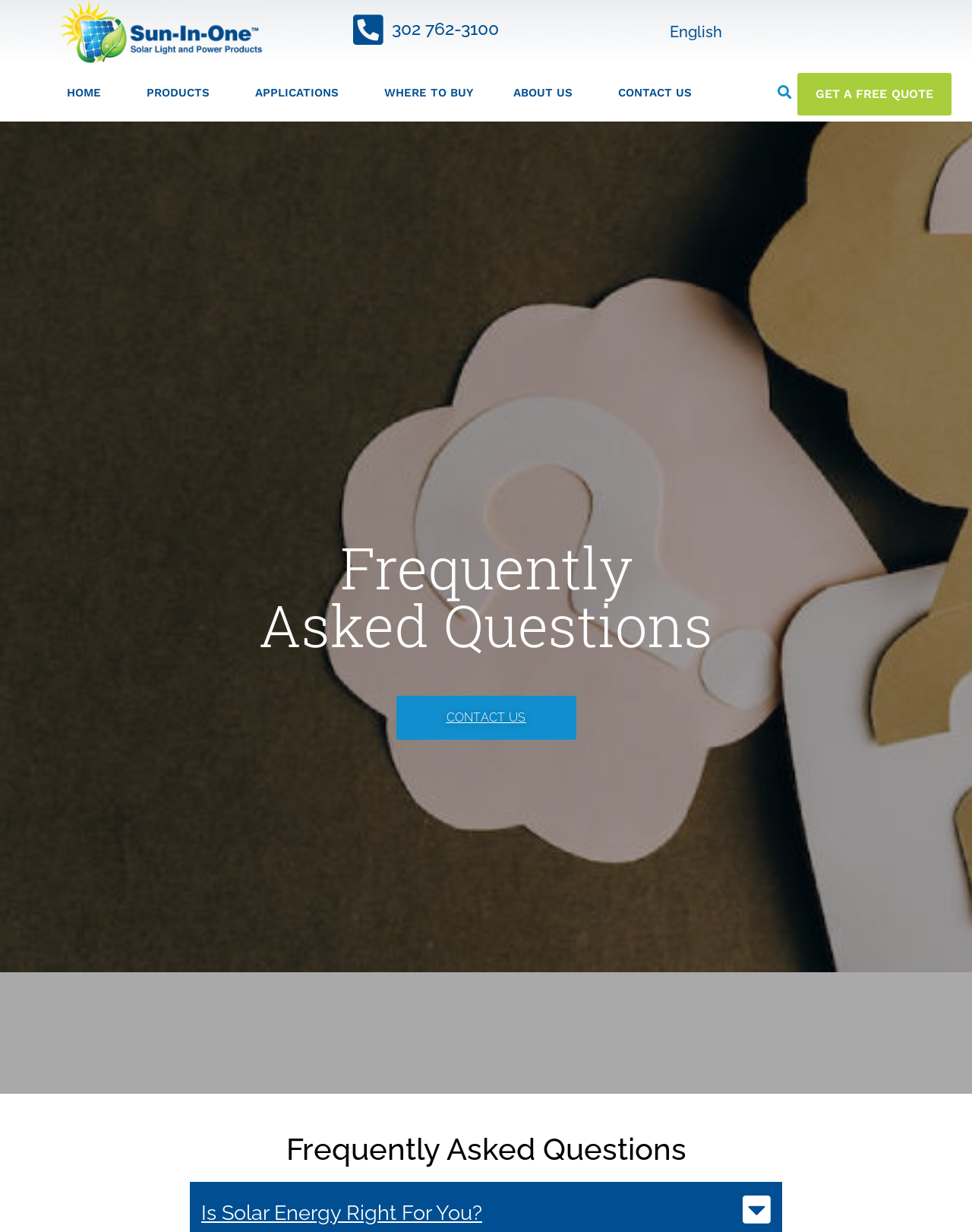Please provide a detailed answer to the question below by examining the image:
What is the title of the first FAQ section?

I found the title of the first FAQ section by looking at the element with a bounding box of [0.207, 0.975, 0.496, 0.994], which contains a generic element with the text 'Is Solar Energy Right For You?'.